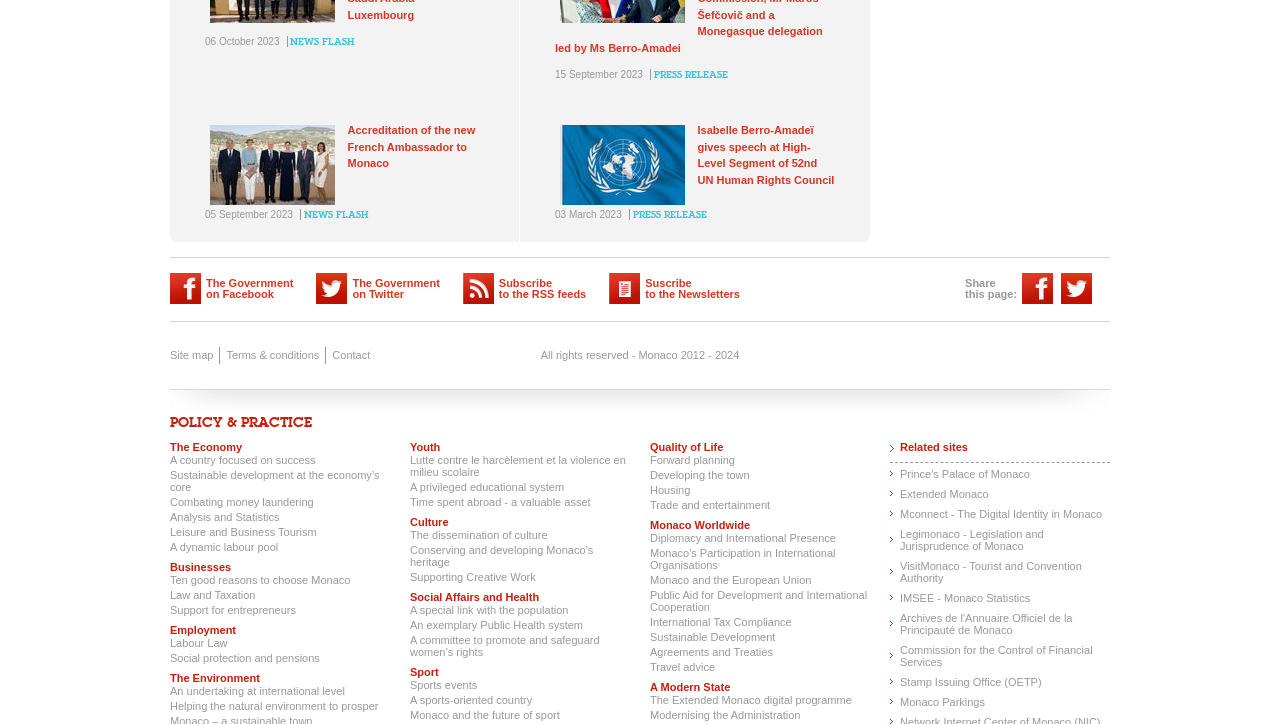Please specify the bounding box coordinates of the region to click in order to perform the following instruction: "Subscribe to the Newsletters".

[0.476, 0.377, 0.582, 0.42]